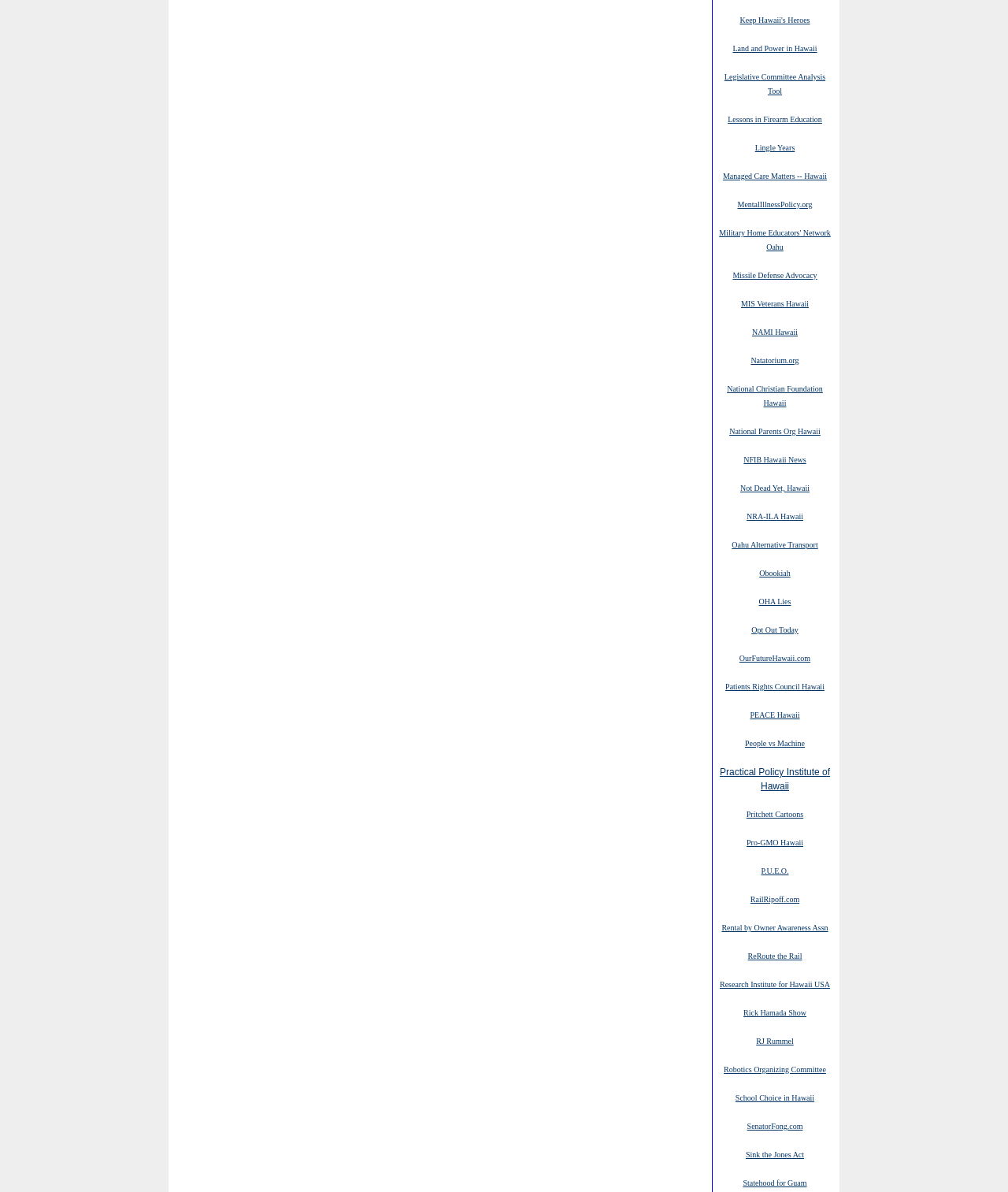Locate the bounding box coordinates of the clickable element to fulfill the following instruction: "Check out National Christian Foundation Hawaii". Provide the coordinates as four float numbers between 0 and 1 in the format [left, top, right, bottom].

[0.721, 0.321, 0.816, 0.342]